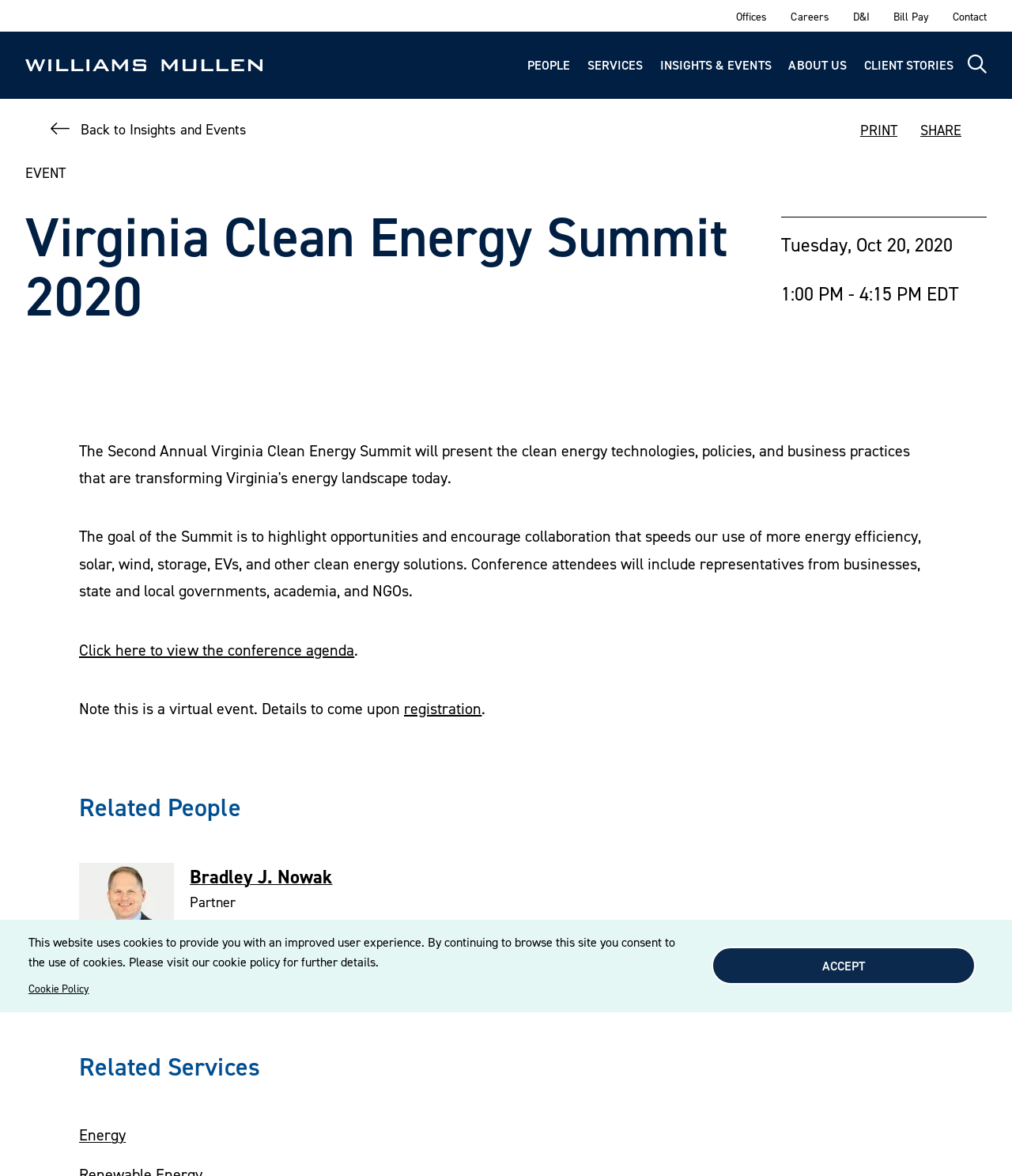Answer the question using only one word or a concise phrase: Who is the partner mentioned?

Bradley J. Nowak